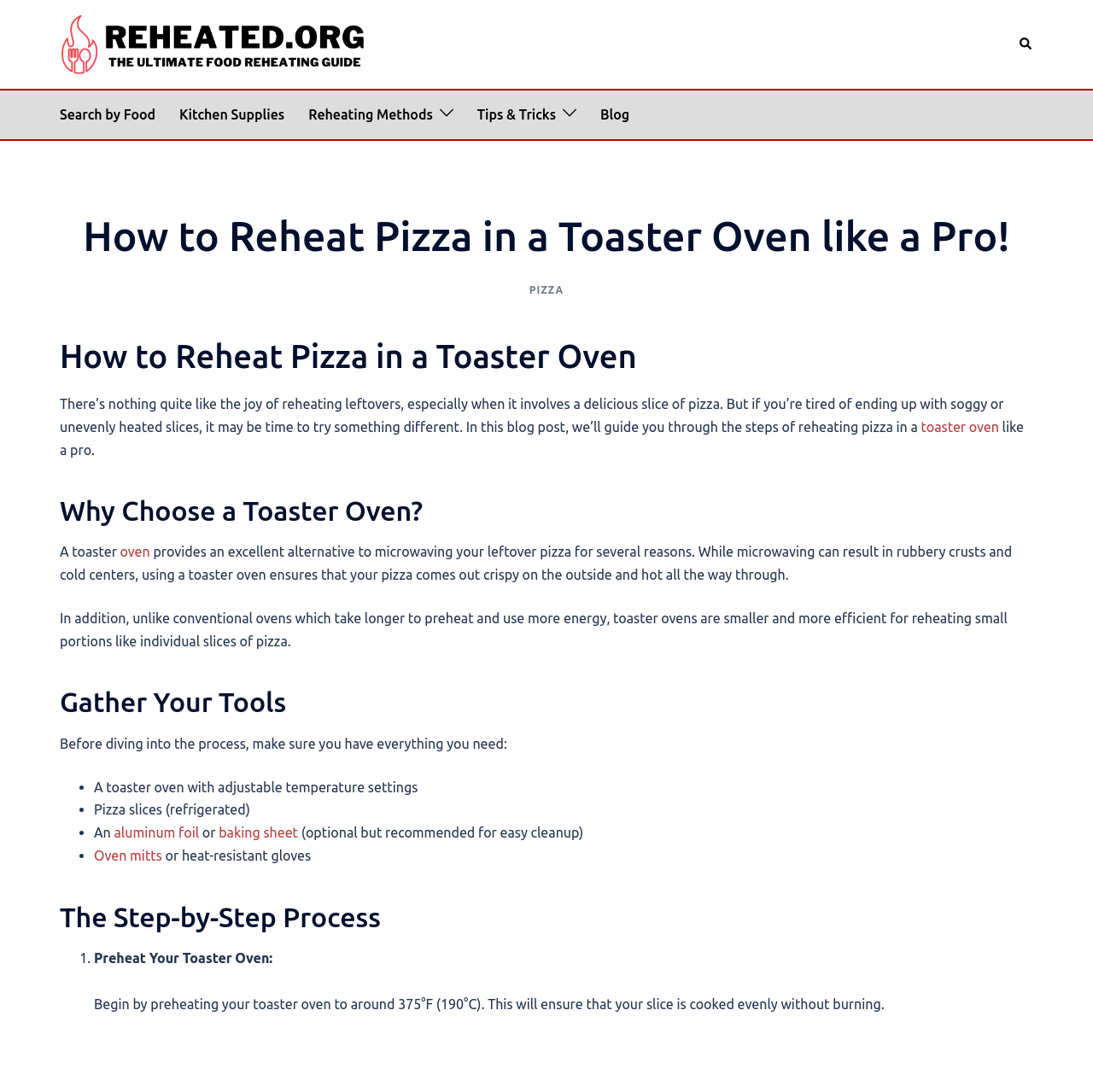Provide a one-word or brief phrase answer to the question:
What temperature should the toaster oven be preheated to?

375°F (190°C)